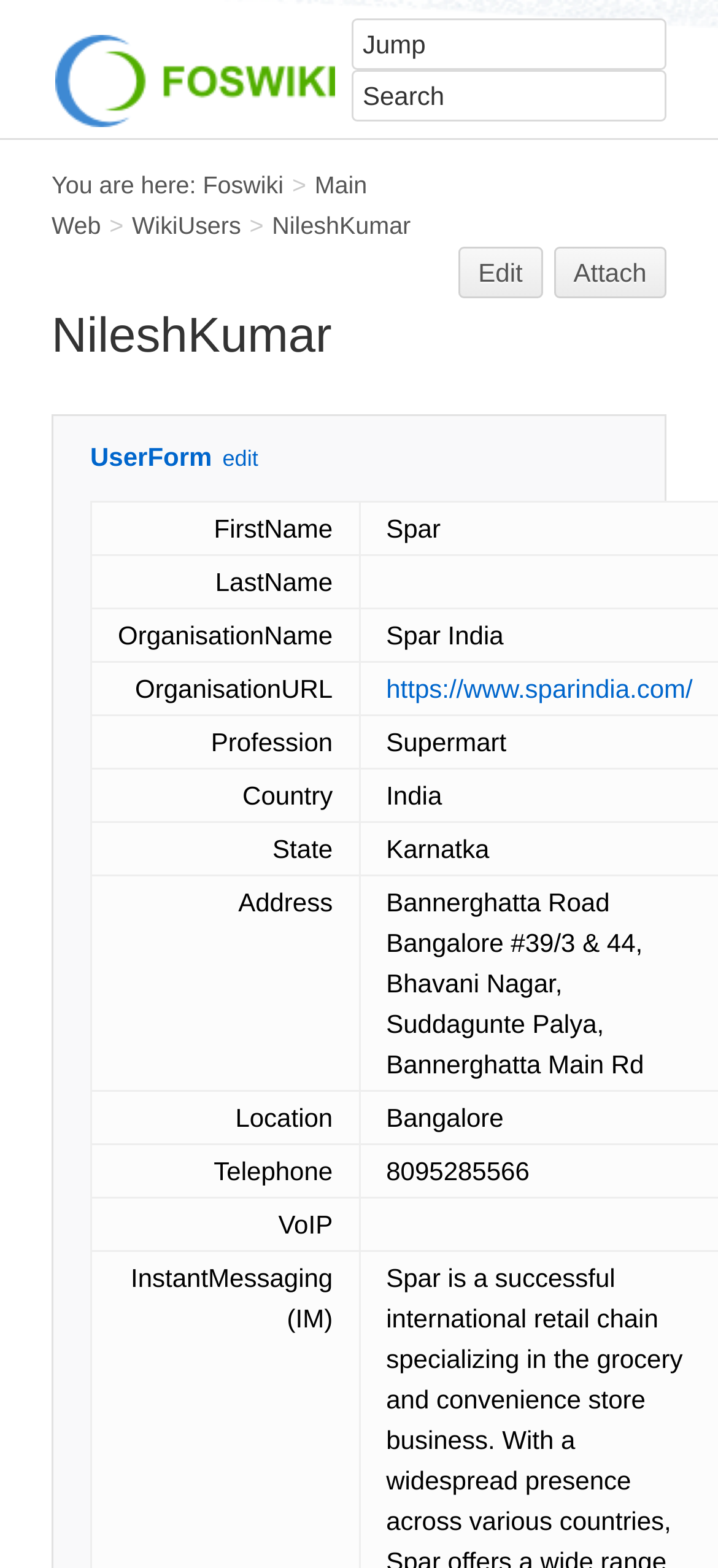Please identify the bounding box coordinates of the clickable area that will fulfill the following instruction: "Edit the user form". The coordinates should be in the format of four float numbers between 0 and 1, i.e., [left, top, right, bottom].

[0.31, 0.284, 0.36, 0.301]